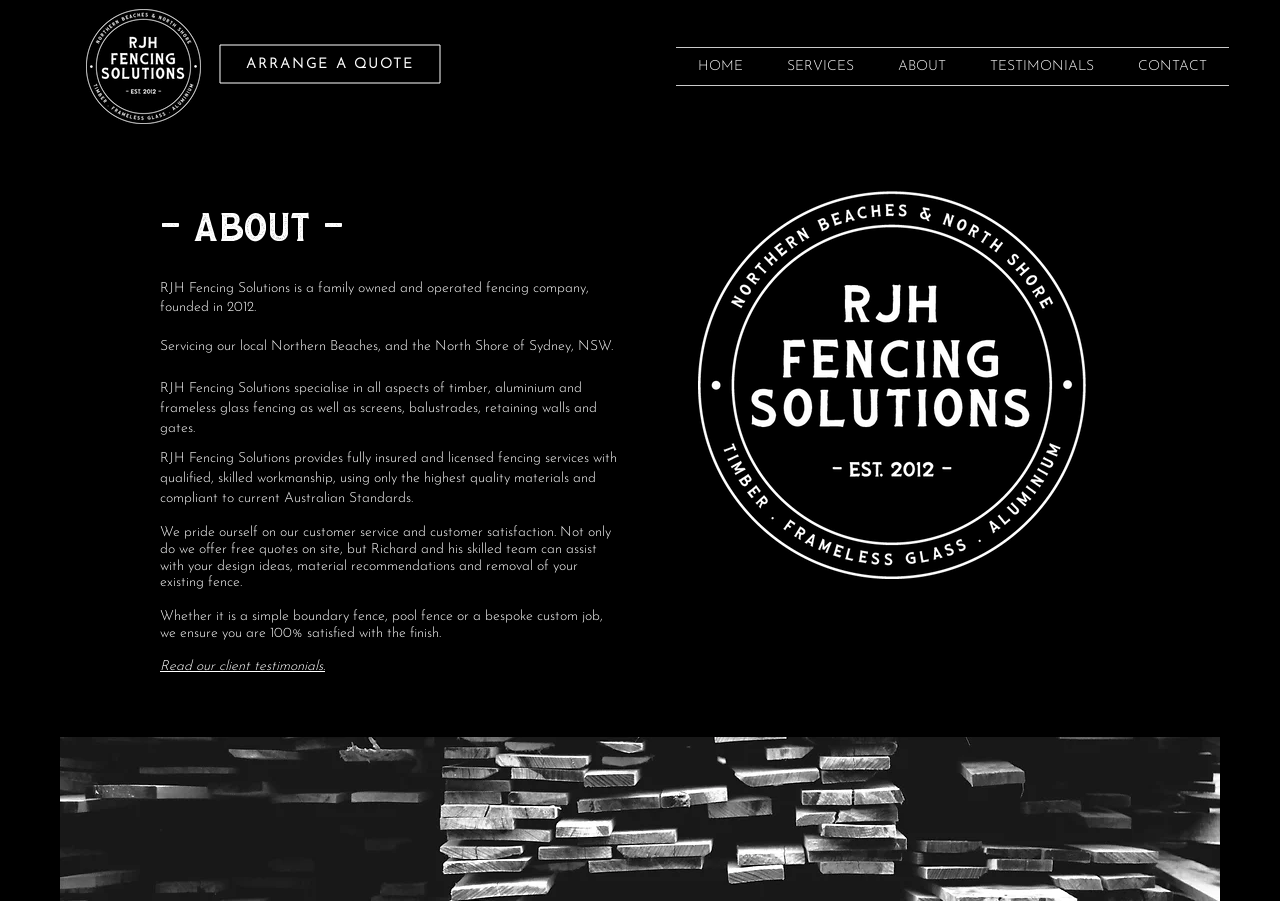Answer the question below using just one word or a short phrase: 
What types of fencing do they specialize in?

Timber, aluminium, and frameless glass fencing